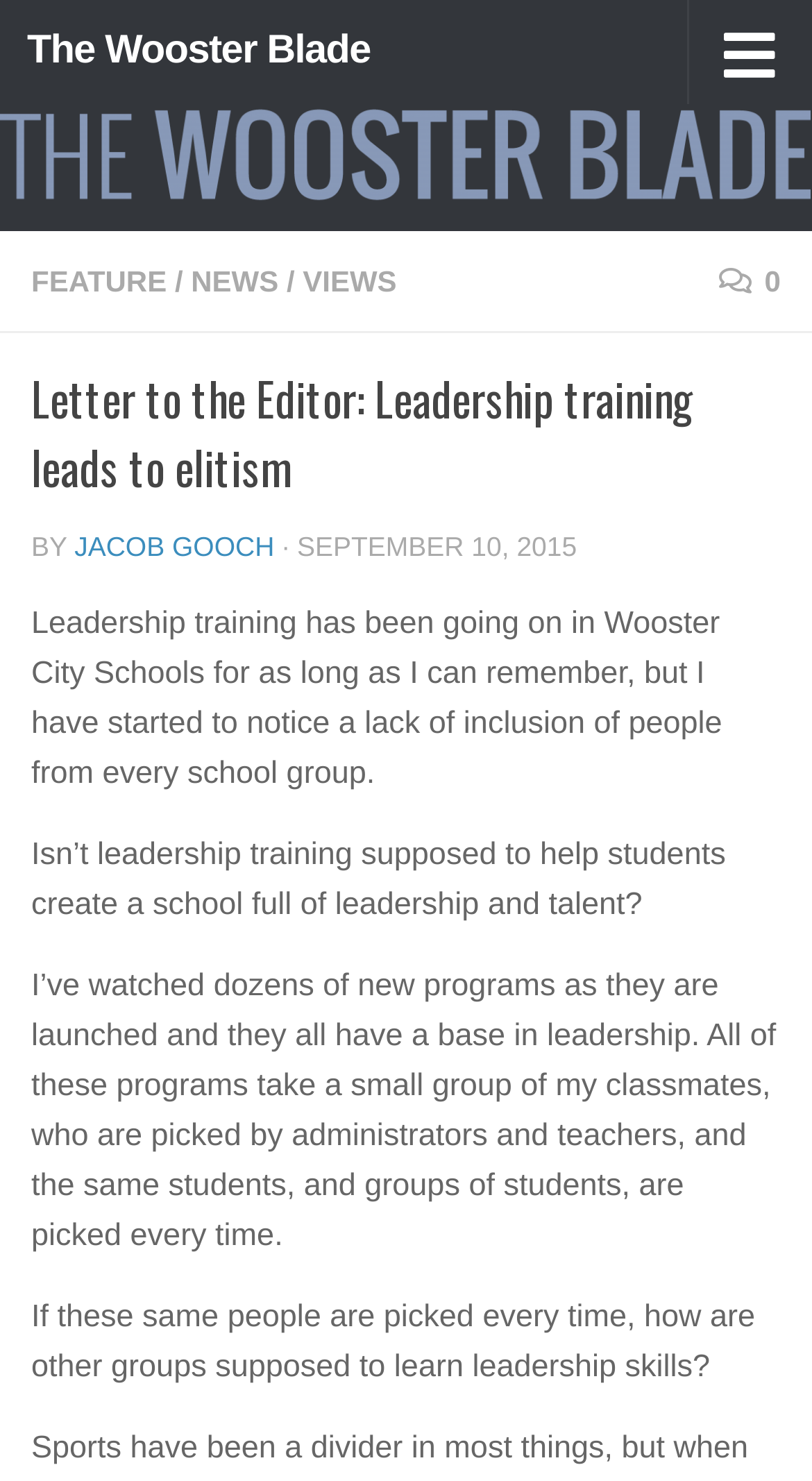Please answer the following question using a single word or phrase: 
What is the concern of the author?

Lack of inclusion